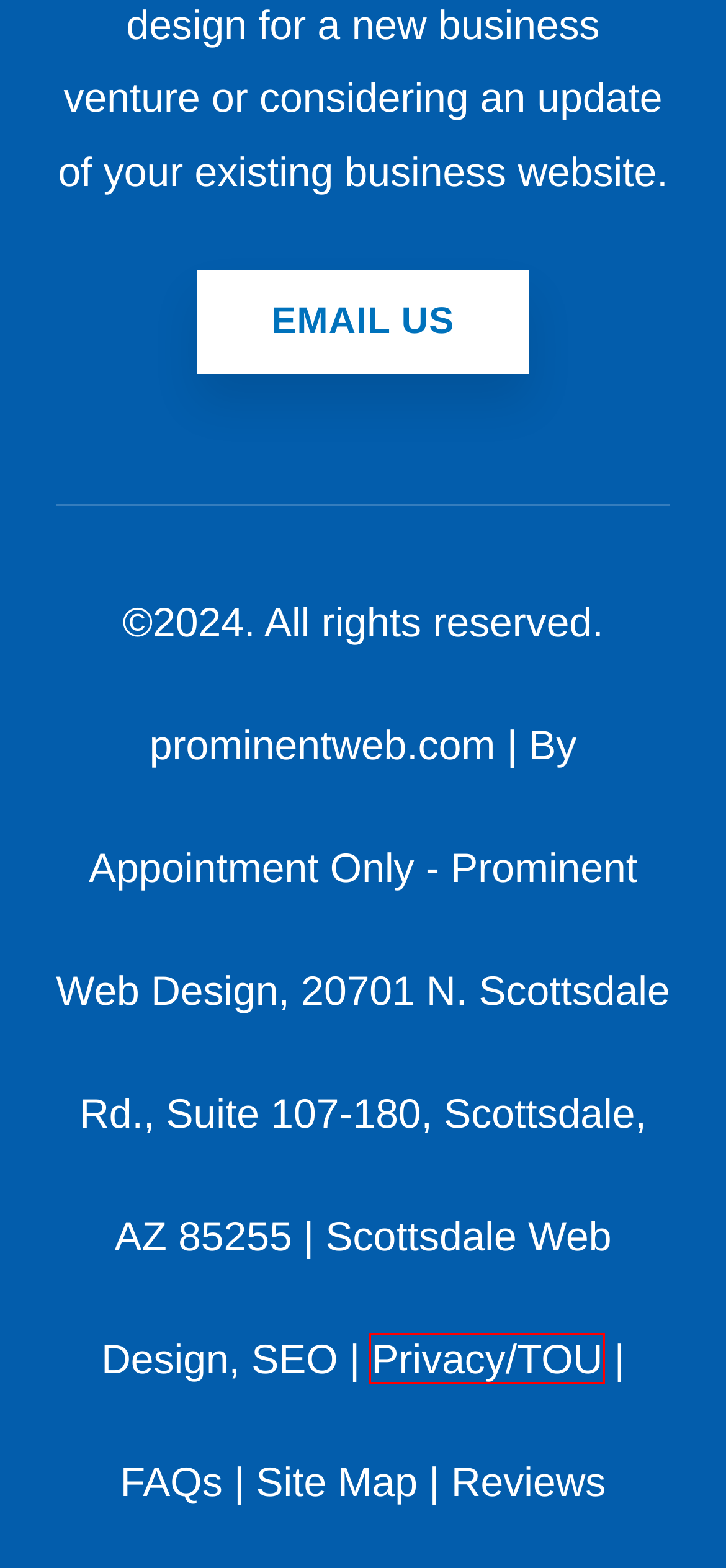Review the screenshot of a webpage which includes a red bounding box around an element. Select the description that best fits the new webpage once the element in the bounding box is clicked. Here are the candidates:
A. Web Design & Development - Prominent Web Design
B. Contact - Prominent Web Design
C. Pricing - Prominent Web Design
D. eCommerce Website Design - Prominent Web Design
E. Privacy/Terms of Use - Prominent Web Design
F. Search Engine Optimization - Prominent Web Design
G. Blog - Prominent Web Design
H. About - Prominent Web Design

E